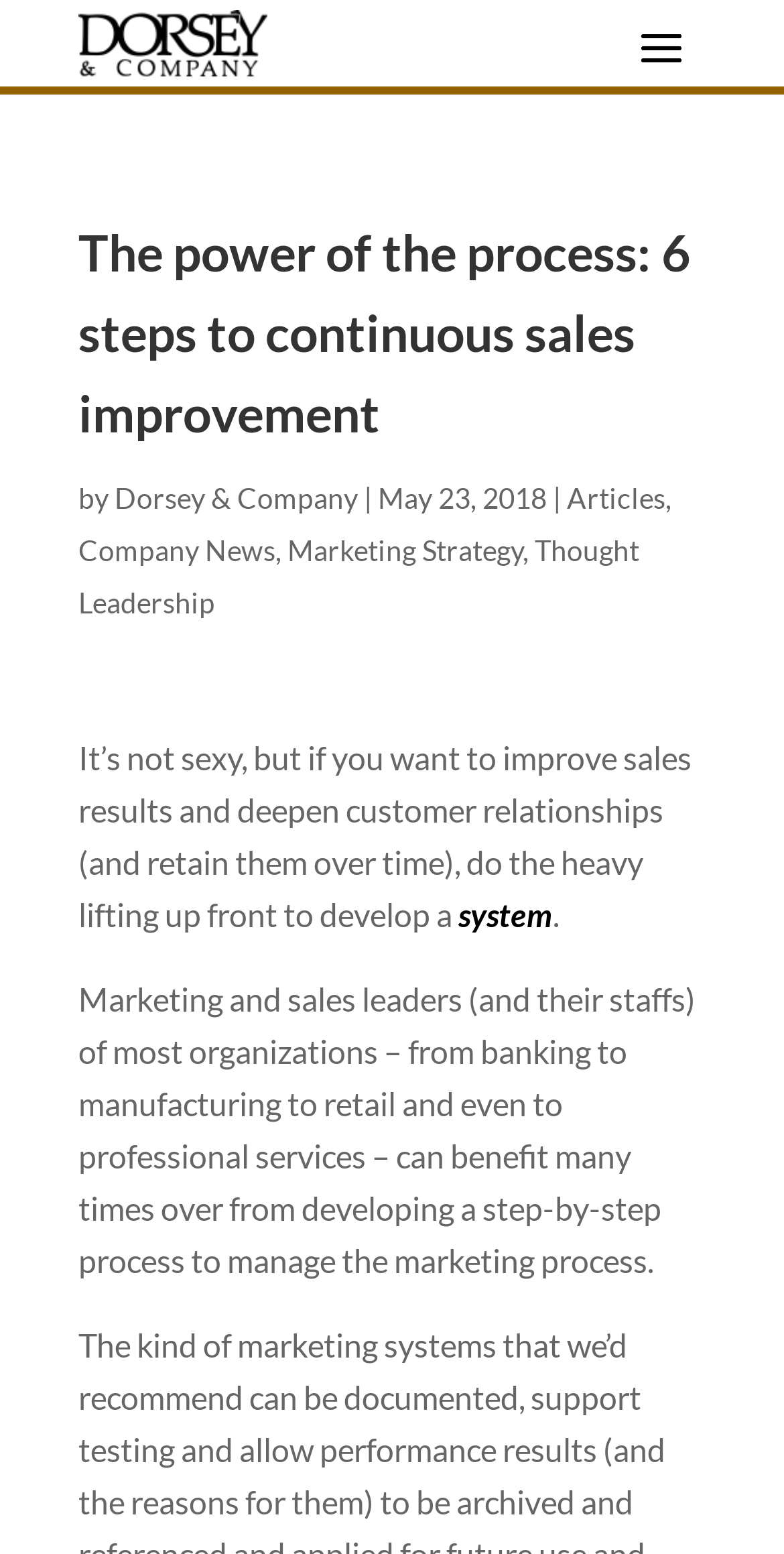What is the date of the article?
Look at the screenshot and respond with a single word or phrase.

May 23, 2018